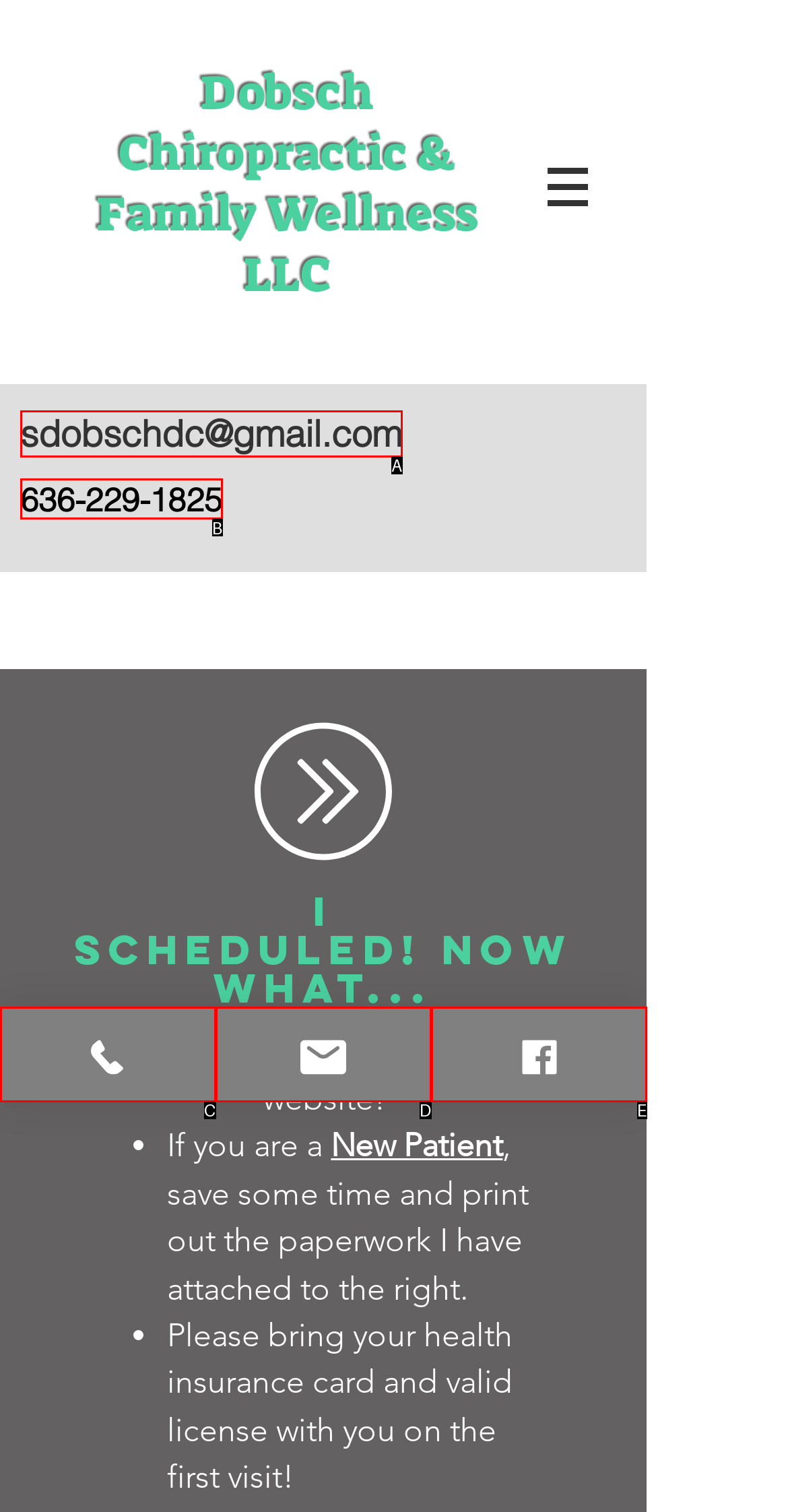Which HTML element fits the description: sdobschdc@gmail.com? Respond with the letter of the appropriate option directly.

A